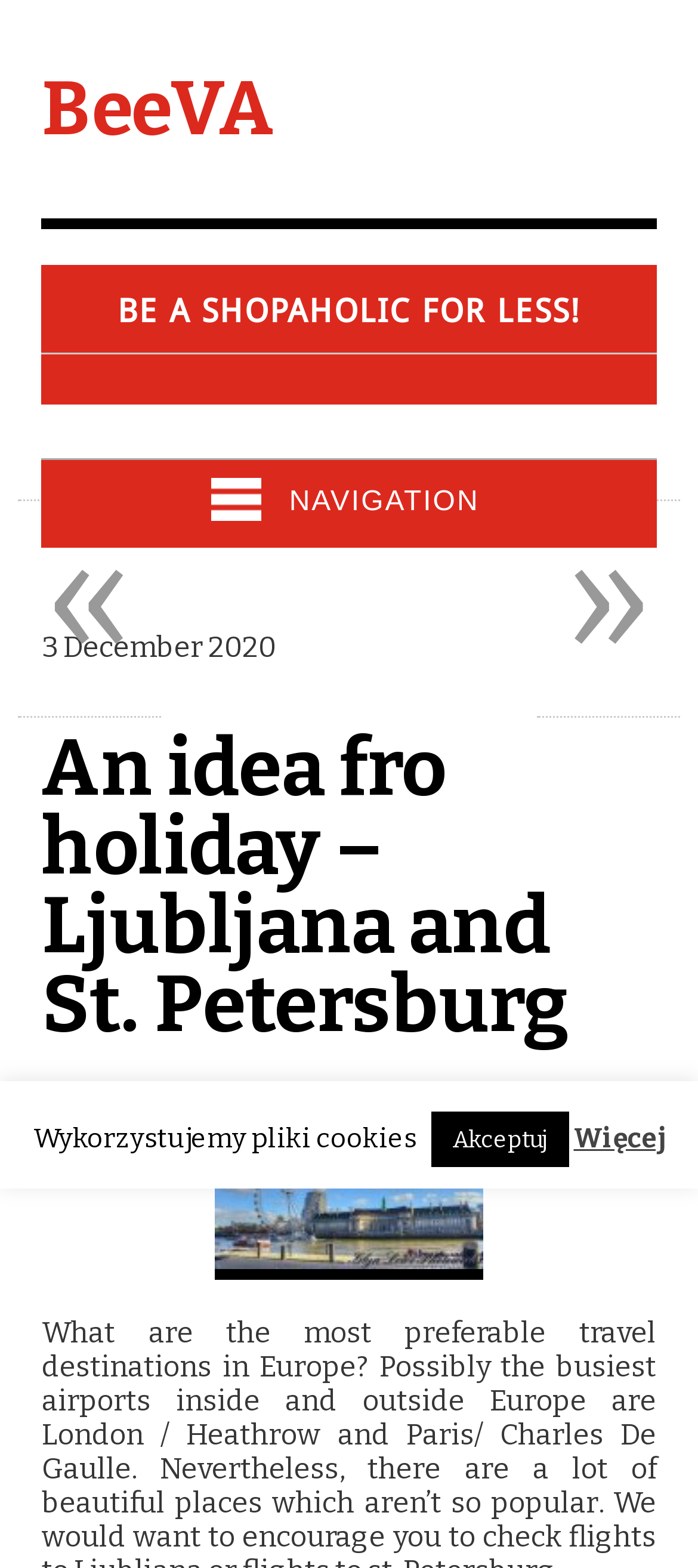What is the theme of the article?
Based on the visual details in the image, please answer the question thoroughly.

I inferred the theme of the article by looking at the heading element that says 'An idea for holiday – Ljubljana and St. Petersburg'. This suggests that the article is about holiday ideas or travel destinations.